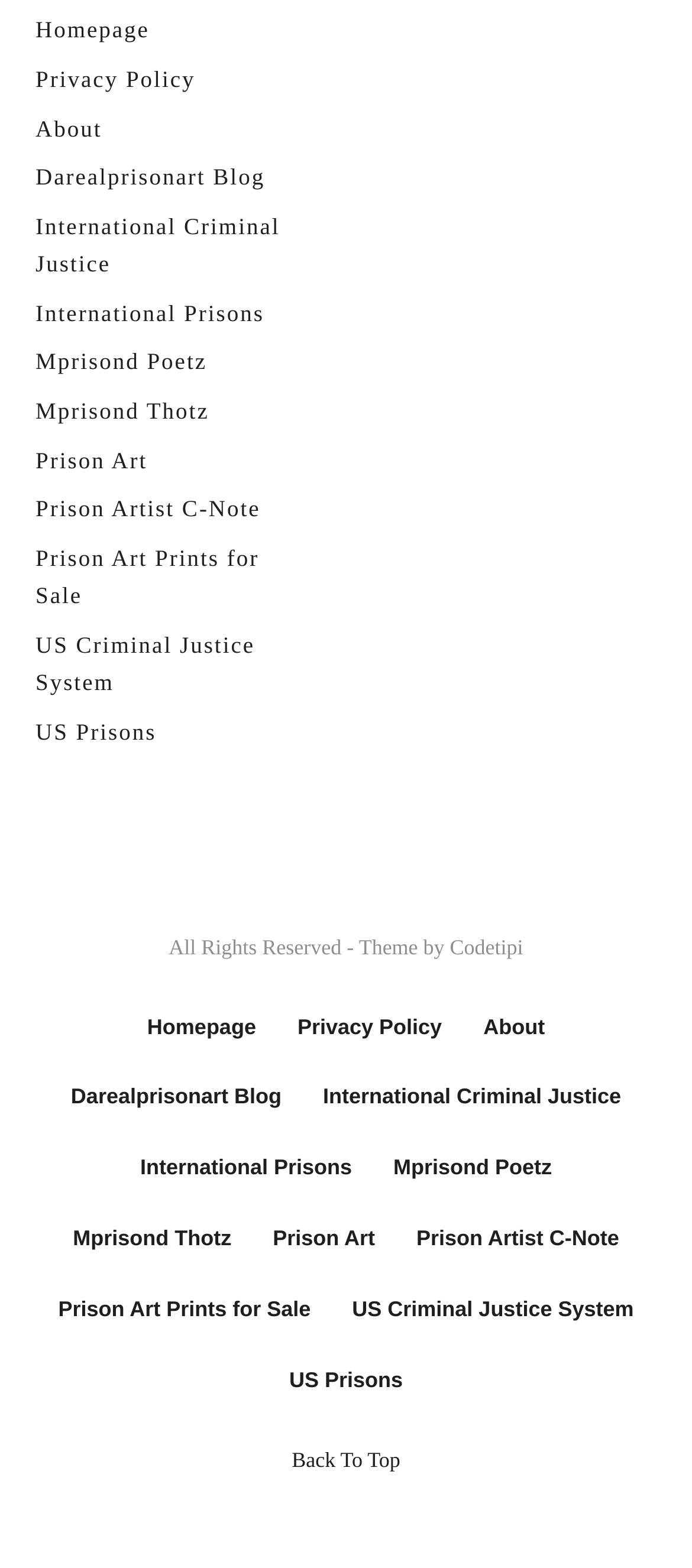Determine the bounding box coordinates of the UI element described below. Use the format (top-left x, top-left y, bottom-right x, bottom-right y) with floating point numbers between 0 and 1: US Prisons

[0.051, 0.467, 0.226, 0.484]